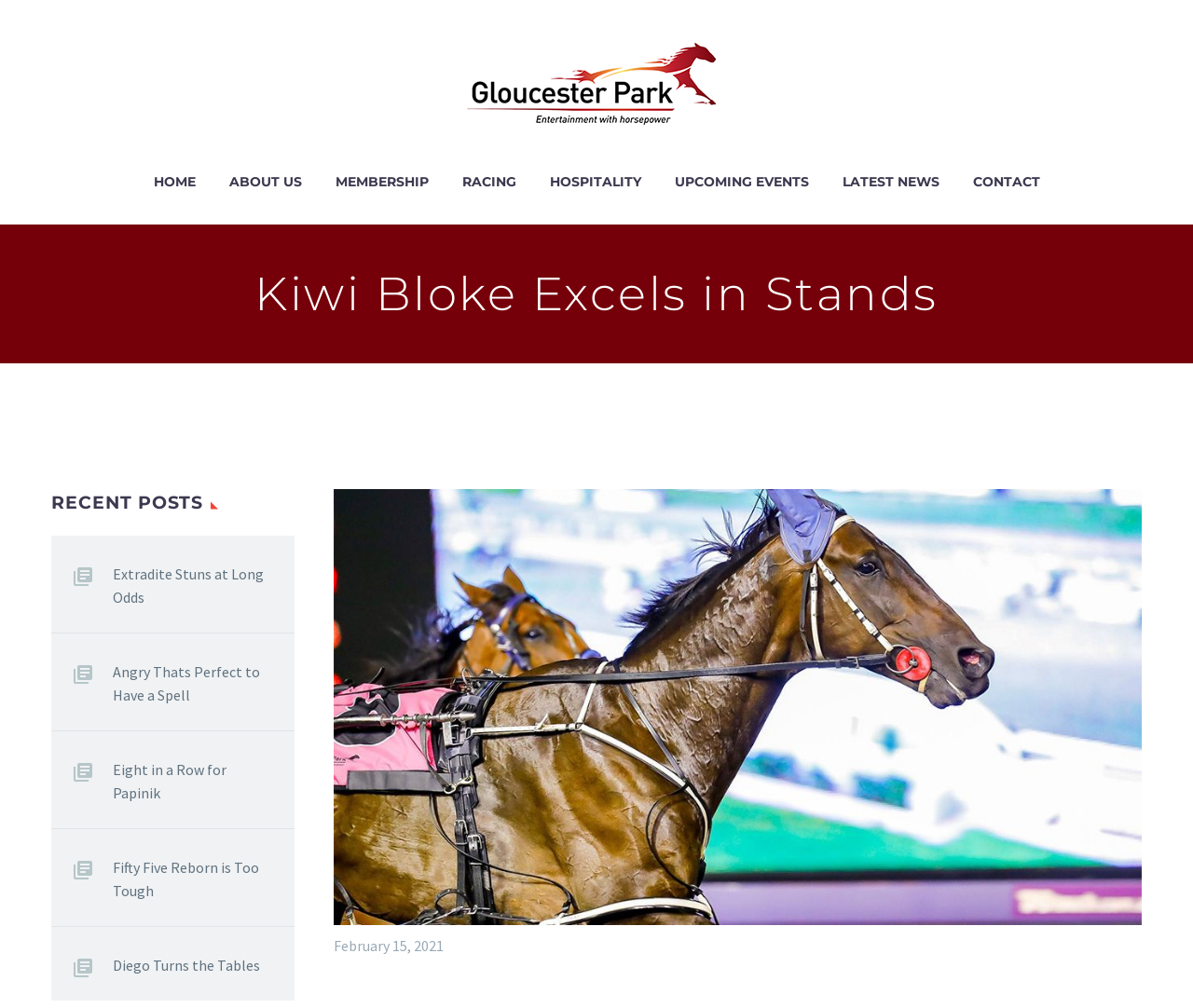Can you show the bounding box coordinates of the region to click on to complete the task described in the instruction: "view recent post Extradite Stuns at Long Odds"?

[0.095, 0.55, 0.247, 0.604]